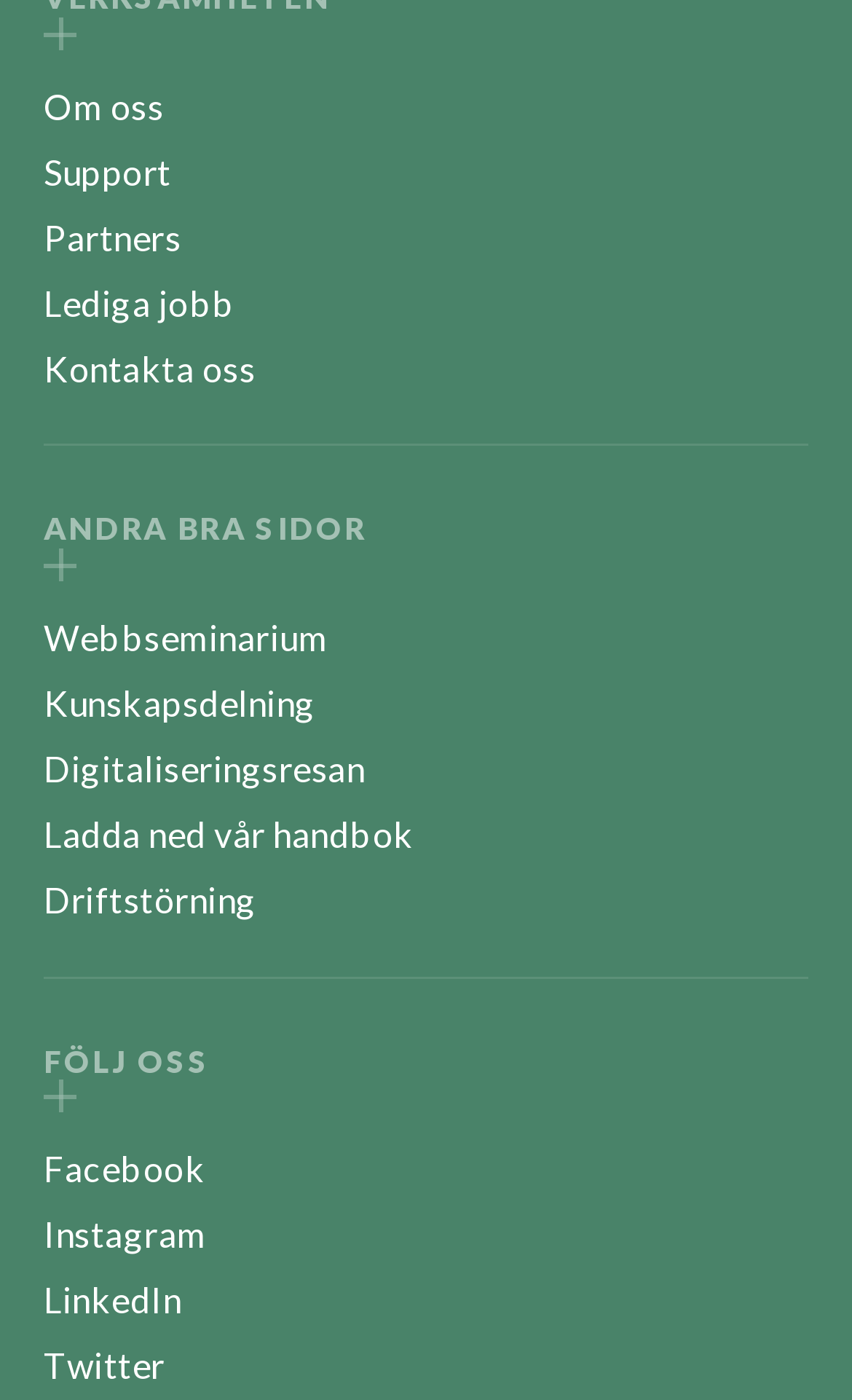Refer to the screenshot and give an in-depth answer to this question: What is the second social media platform listed?

I looked at the section labeled 'FÖLJ OSS' and found the list of social media platforms. The second one listed is 'Instagram'.